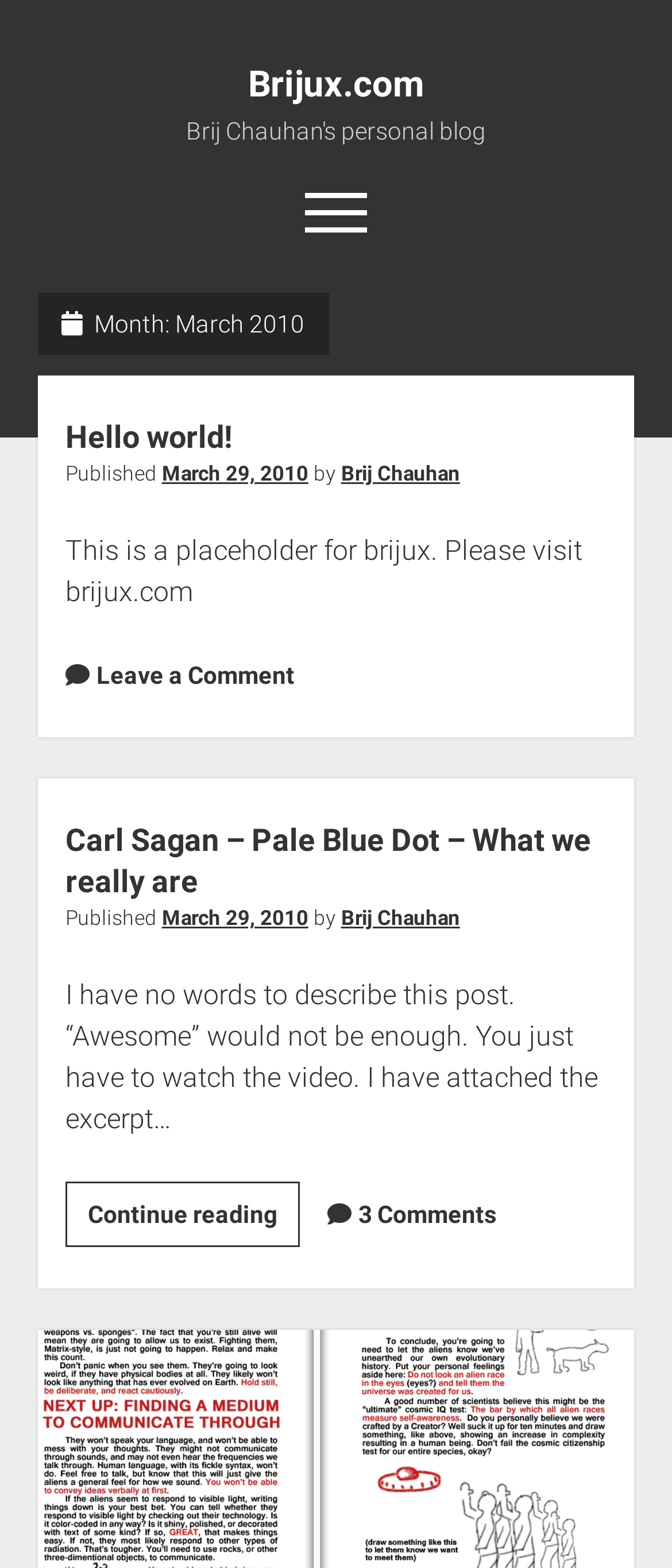Please find the bounding box for the UI element described by: "My Photos".

[0.394, 0.354, 0.606, 0.382]